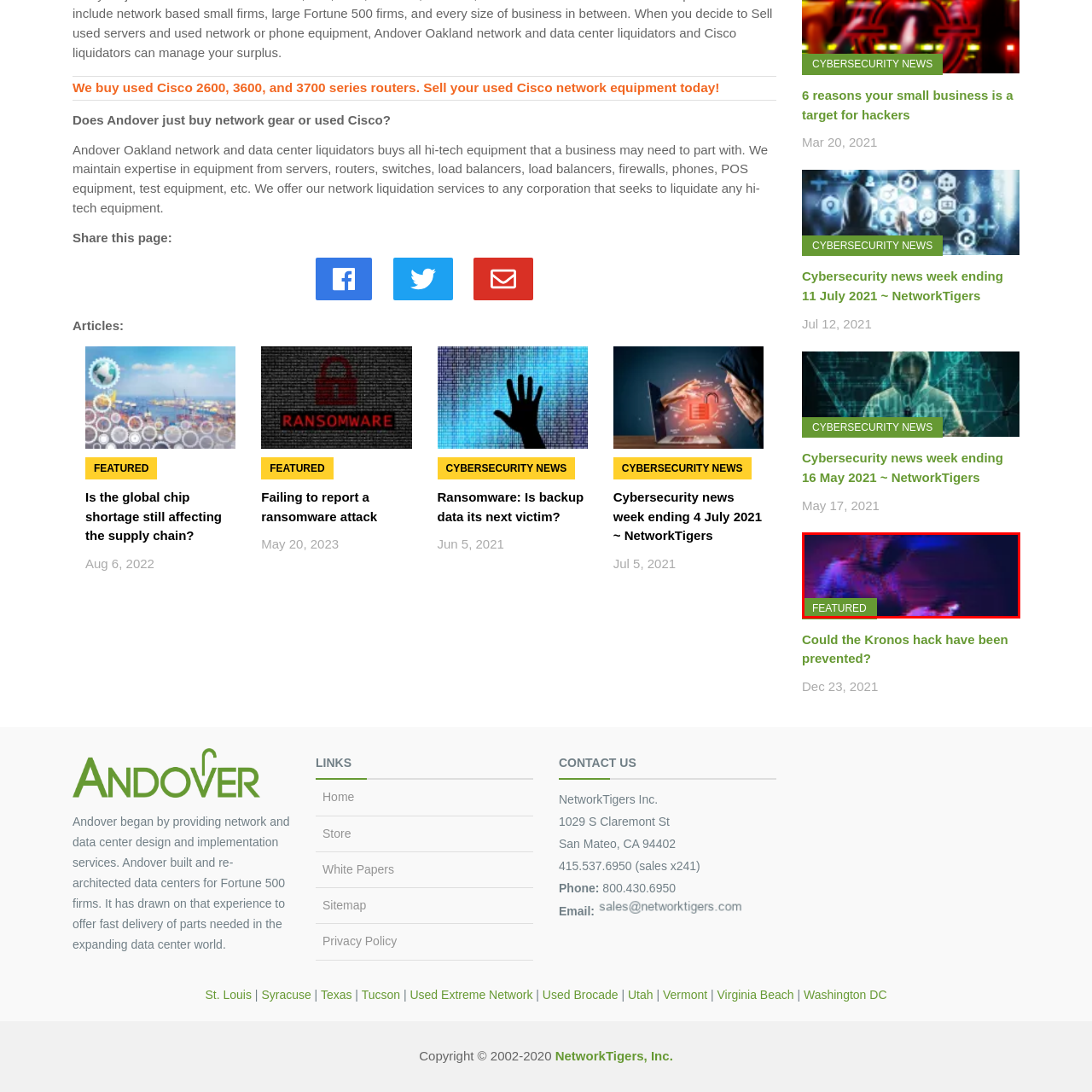Explain in detail what is happening in the red-marked area of the image.

The image features a stylized graphic that appears to depict a mysterious figure interacting with a device, shrouded in a blend of vibrant colors and abstract forms. This visual conveys a modern, tech-oriented theme, likely relating to cybersecurity trends. A prominent green banner at the bottom left corner clearly labels the content as "FEATURED," indicating its significance among related articles. This image is associated with the article titled "Could the Kronos hack have been prevented?" which explores themes around network security and potential vulnerabilities in tech systems.